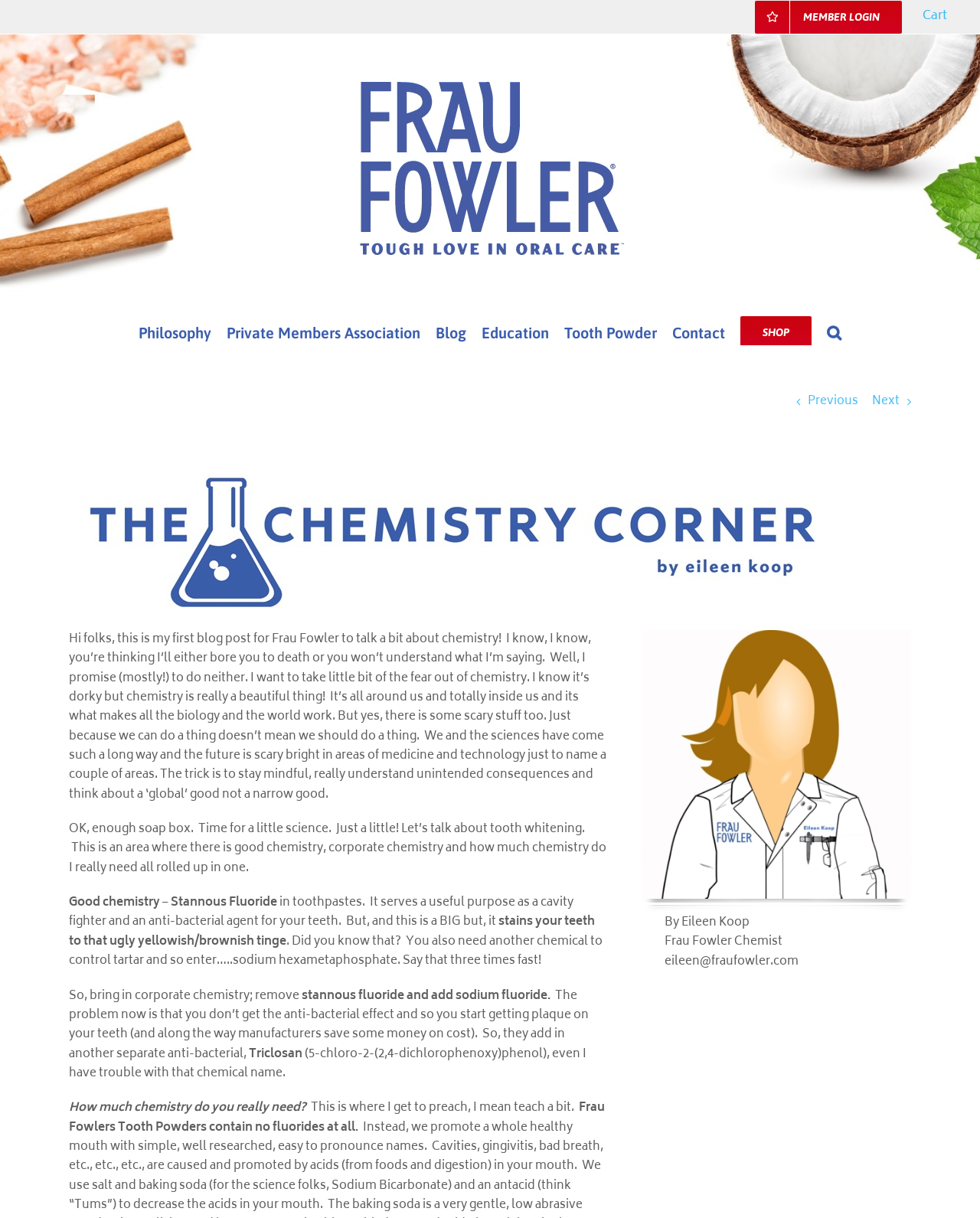Determine the bounding box for the UI element that matches this description: "Private Members Association".

[0.231, 0.249, 0.429, 0.283]